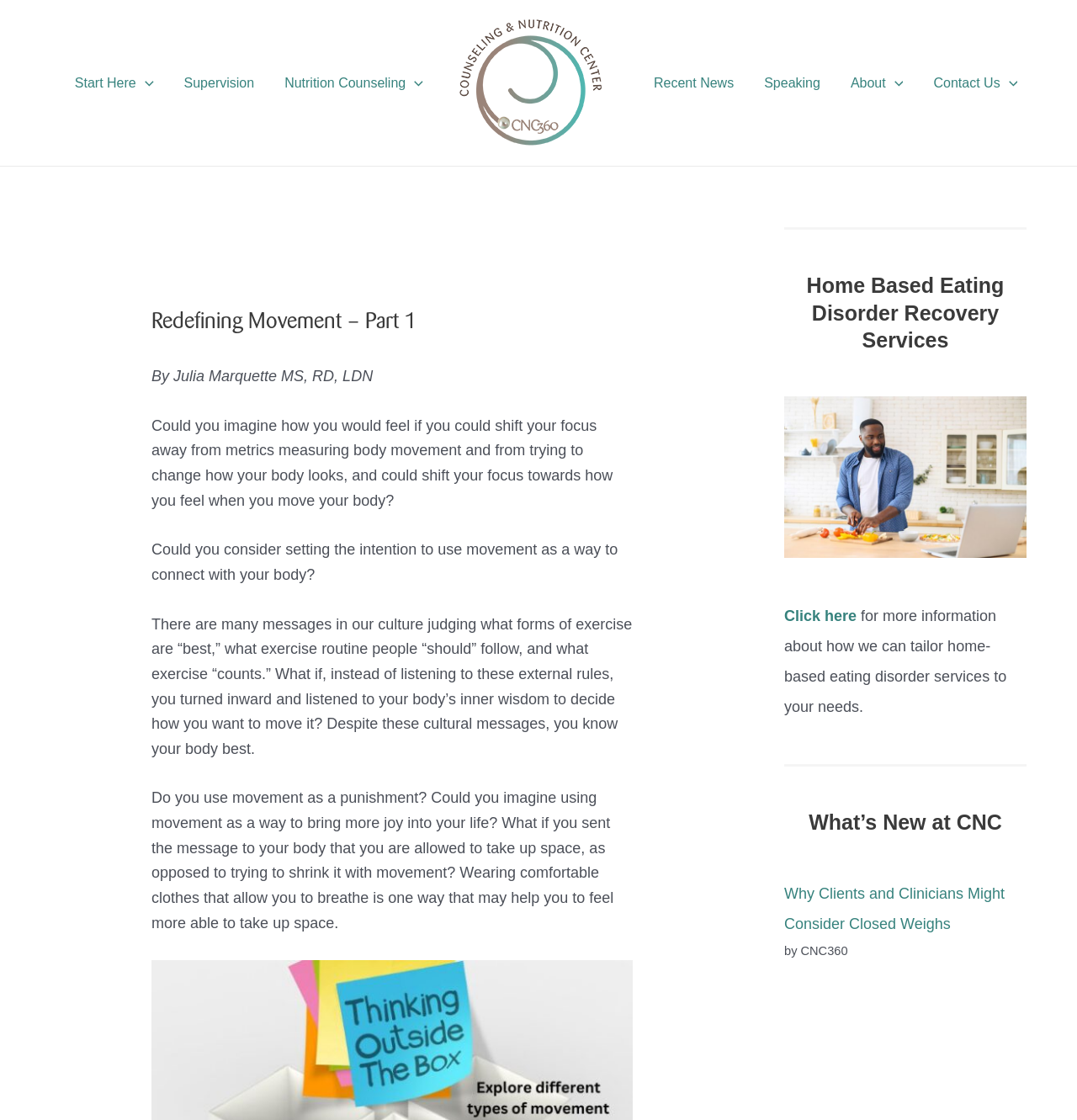Based on the image, please respond to the question with as much detail as possible:
What is the main topic of this webpage?

Based on the webpage's content, particularly the header 'Redefining Movement – Part 1' and the text that follows, it appears that the main topic of this webpage is redefining movement, specifically in the context of body image and self-acceptance.